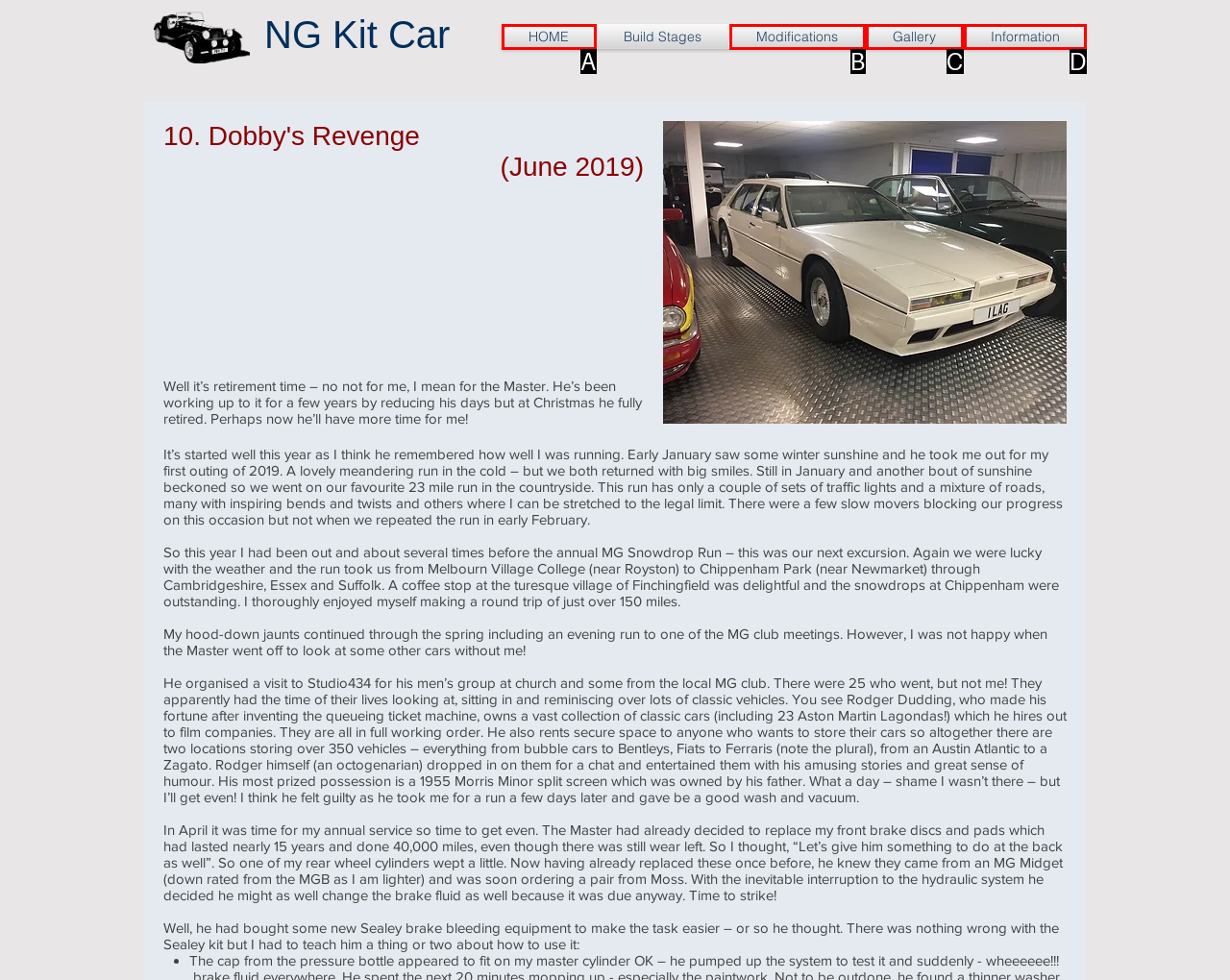Determine the HTML element that best matches this description: Information from the given choices. Respond with the corresponding letter.

D